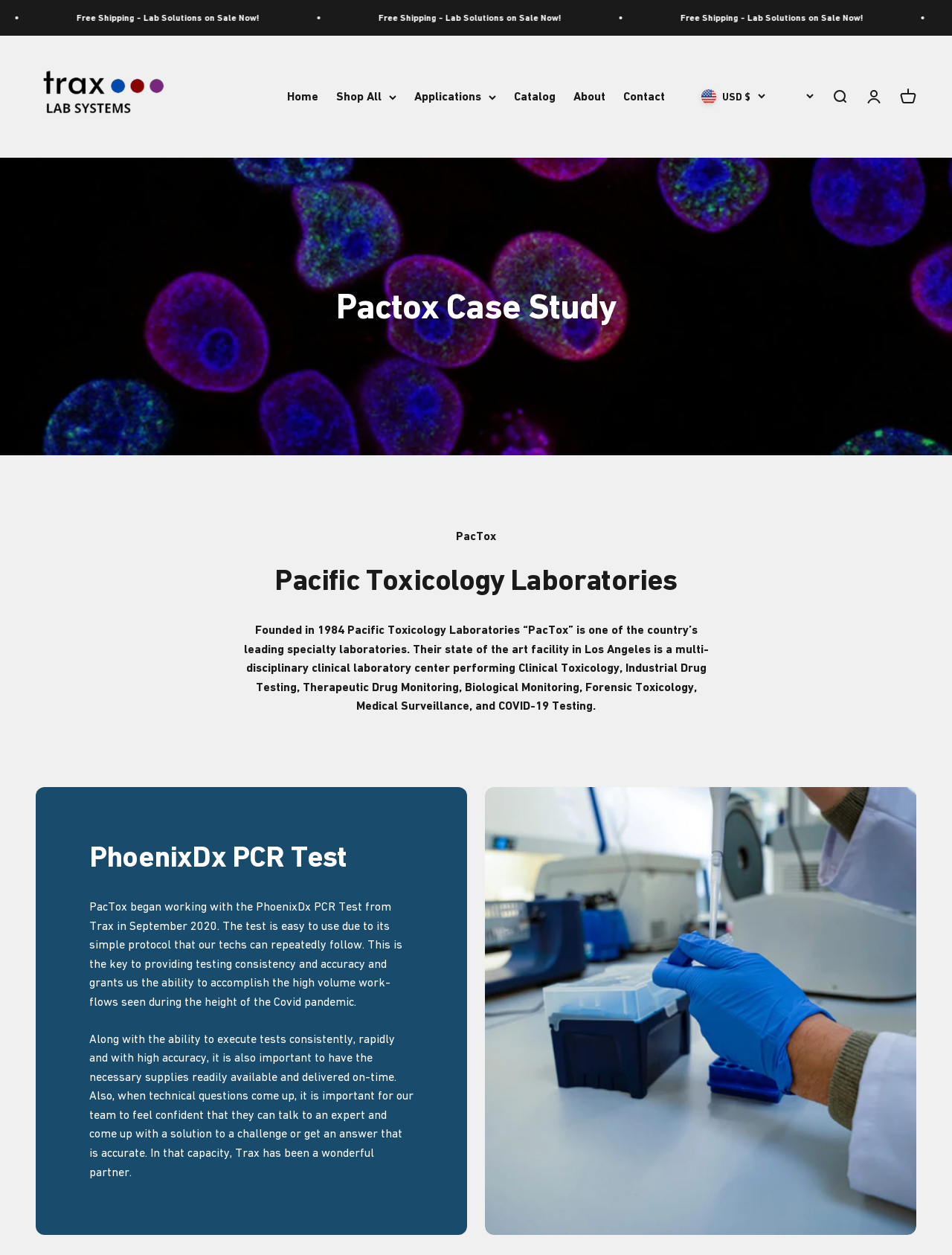Please provide a comprehensive answer to the question based on the screenshot: What is the name of the laboratory?

I found the answer by looking at the StaticText element with the text 'Pacific Toxicology Laboratories' which is a part of the group element that contains the case study information.